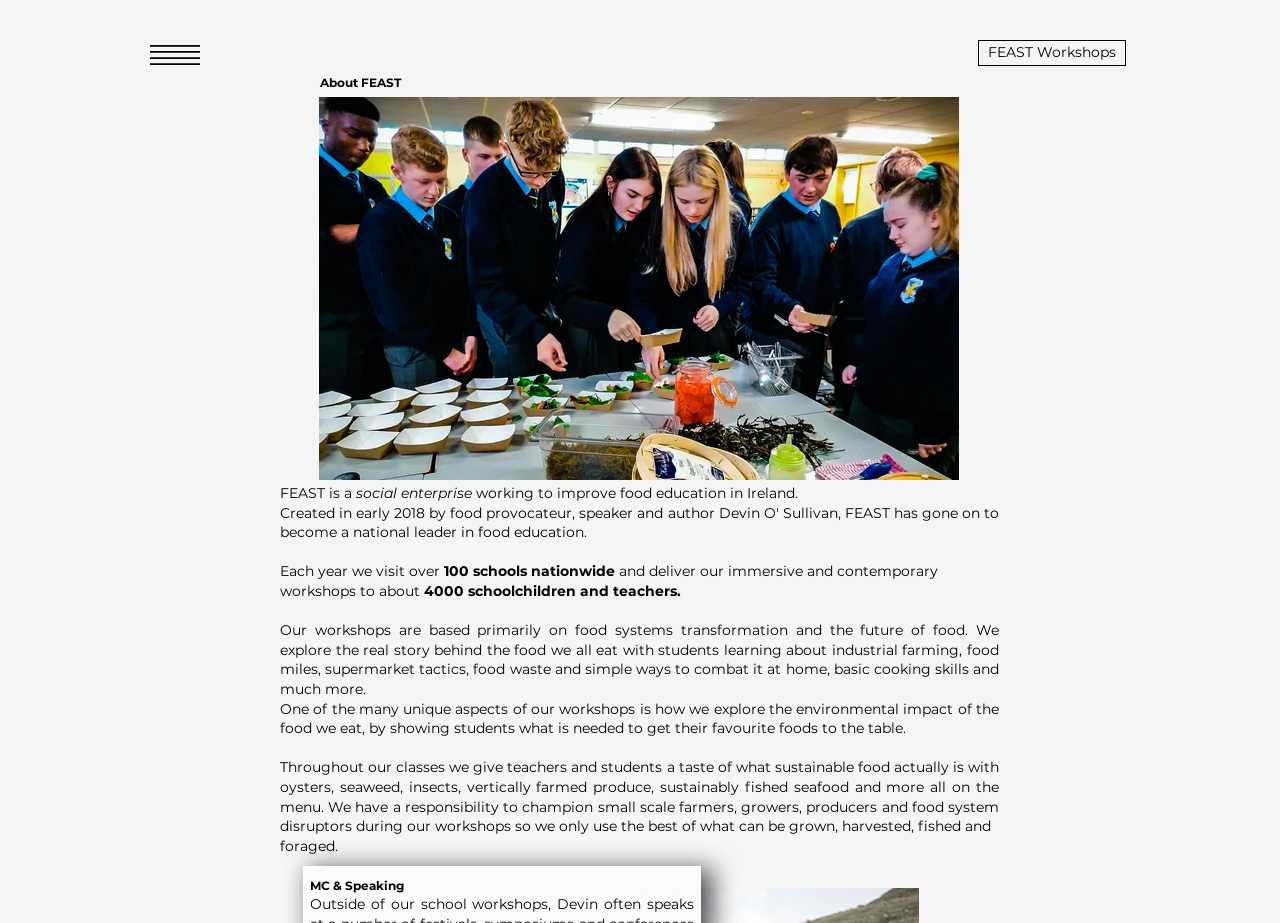What is the focus of FEAST's workshops?
Look at the image and respond with a one-word or short phrase answer.

food systems transformation